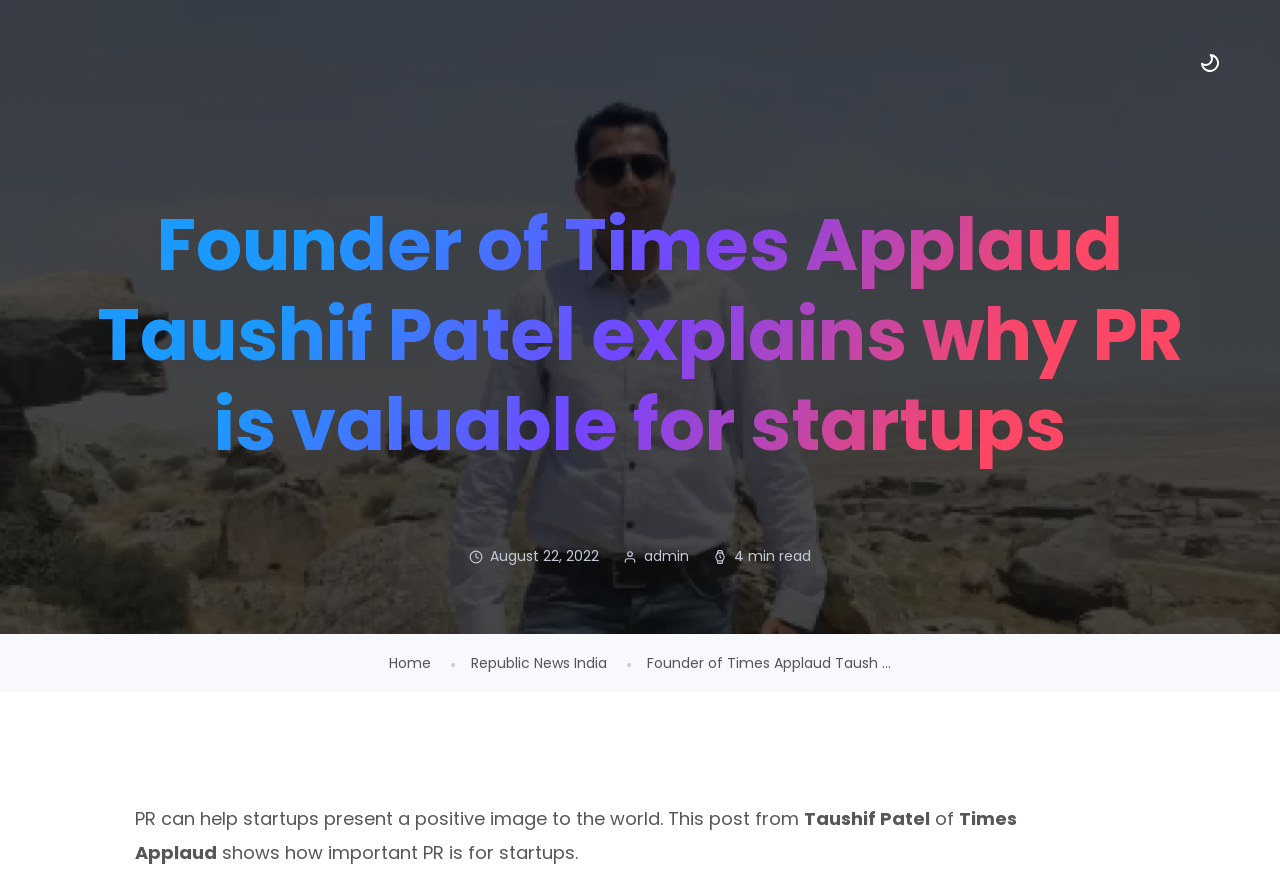What is the date of the article?
We need a detailed and exhaustive answer to the question. Please elaborate.

I found the date of the article by looking at the StaticText element with the content 'August 22, 2022' which is located at the coordinates [0.383, 0.62, 0.468, 0.642].